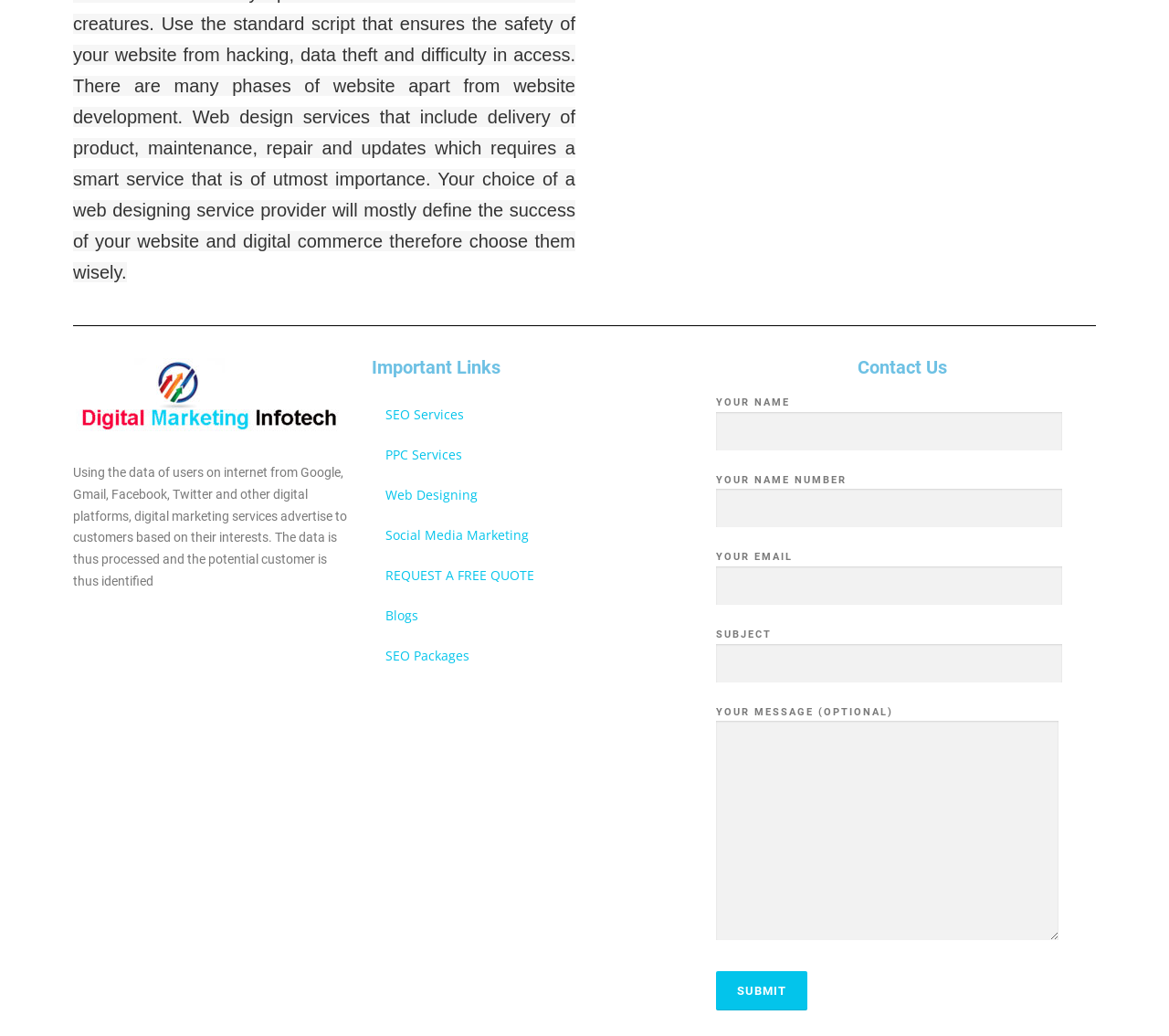Show the bounding box coordinates of the region that should be clicked to follow the instruction: "Click on the Digital Marketing Infotech logo."

[0.062, 0.346, 0.302, 0.429]